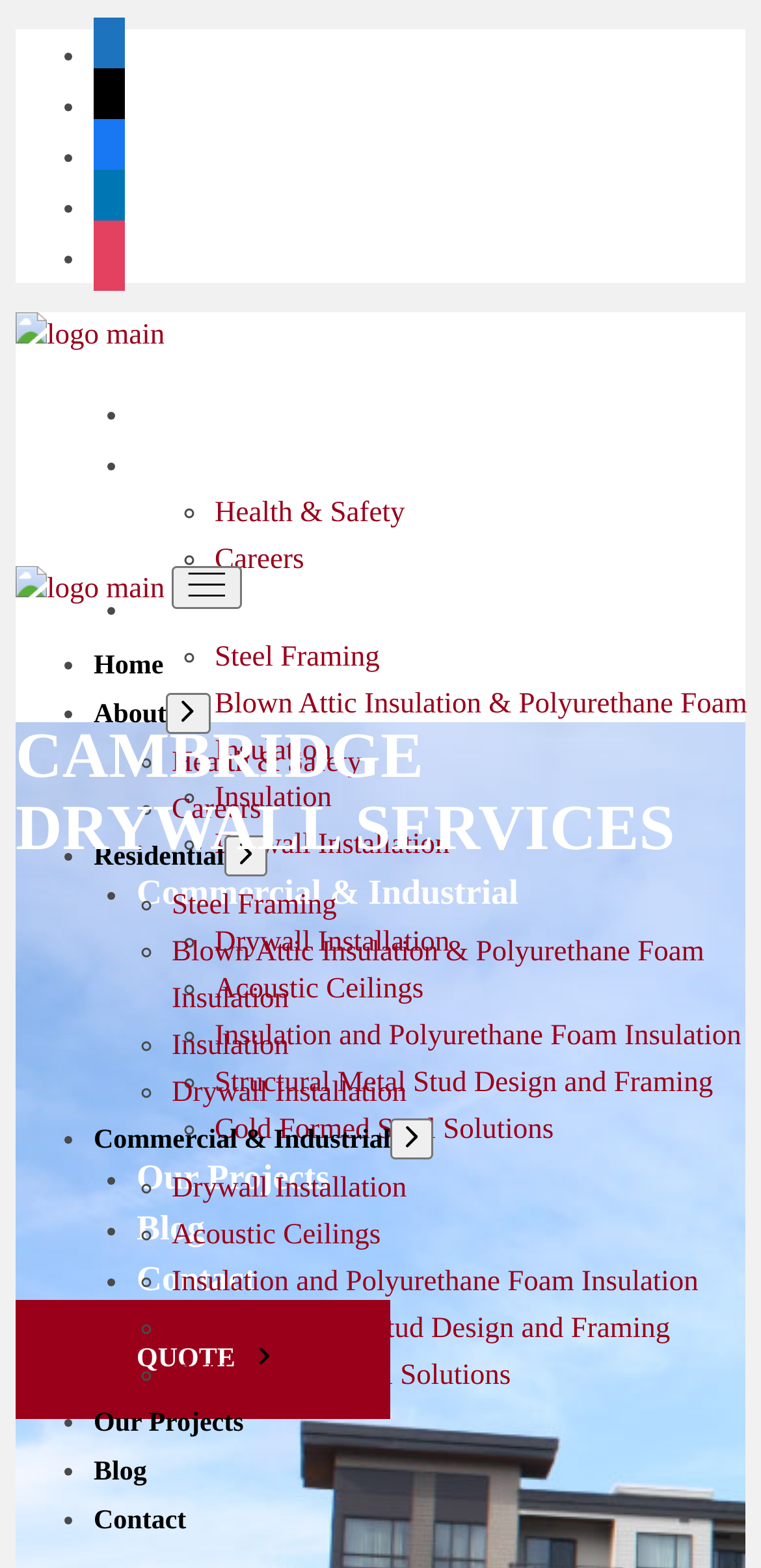Extract the bounding box coordinates of the UI element described: "Commercial & Industrial". Provide the coordinates in the format [left, top, right, bottom] with values ranging from 0 to 1.

[0.179, 0.556, 0.681, 0.581]